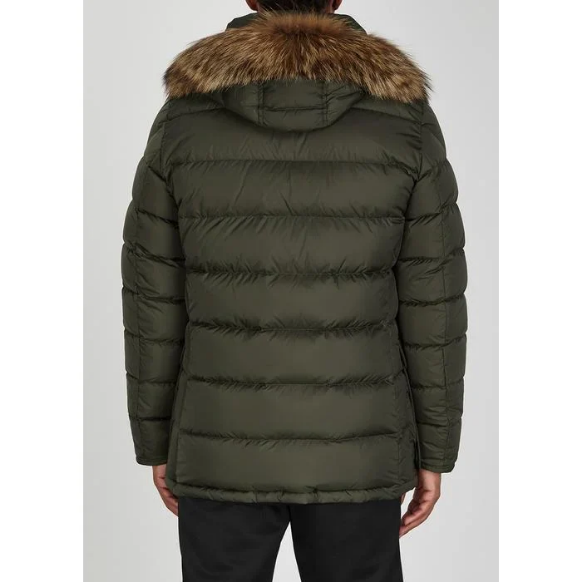What is the purpose of the quilted construction?
Please respond to the question with a detailed and thorough explanation.

The caption explains that the jacket exhibits a quilted construction with puffy sections that add insulation, implying that the purpose of this design is to provide warmth and comfort.